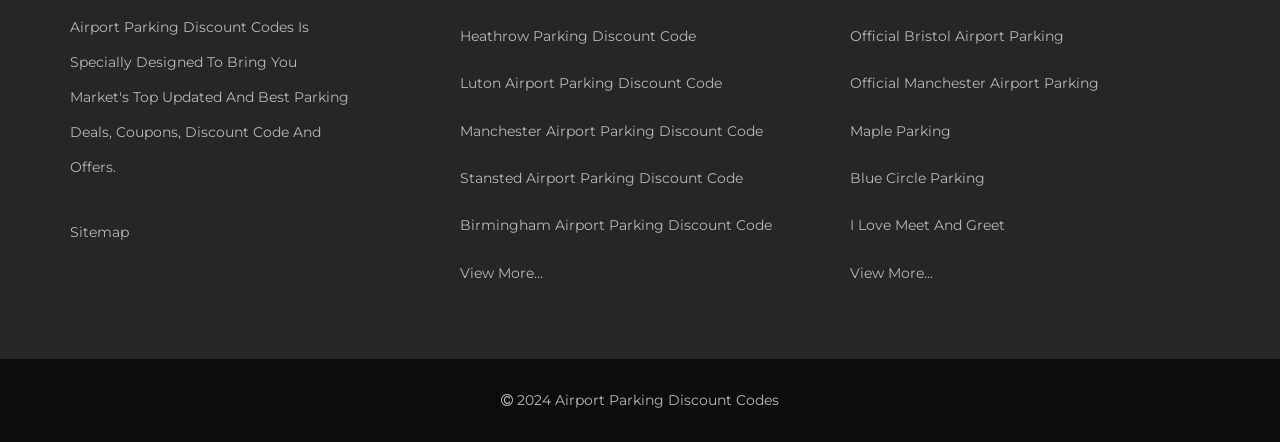Find the bounding box coordinates of the clickable area that will achieve the following instruction: "Get Heathrow Parking Discount Code".

[0.359, 0.061, 0.544, 0.102]